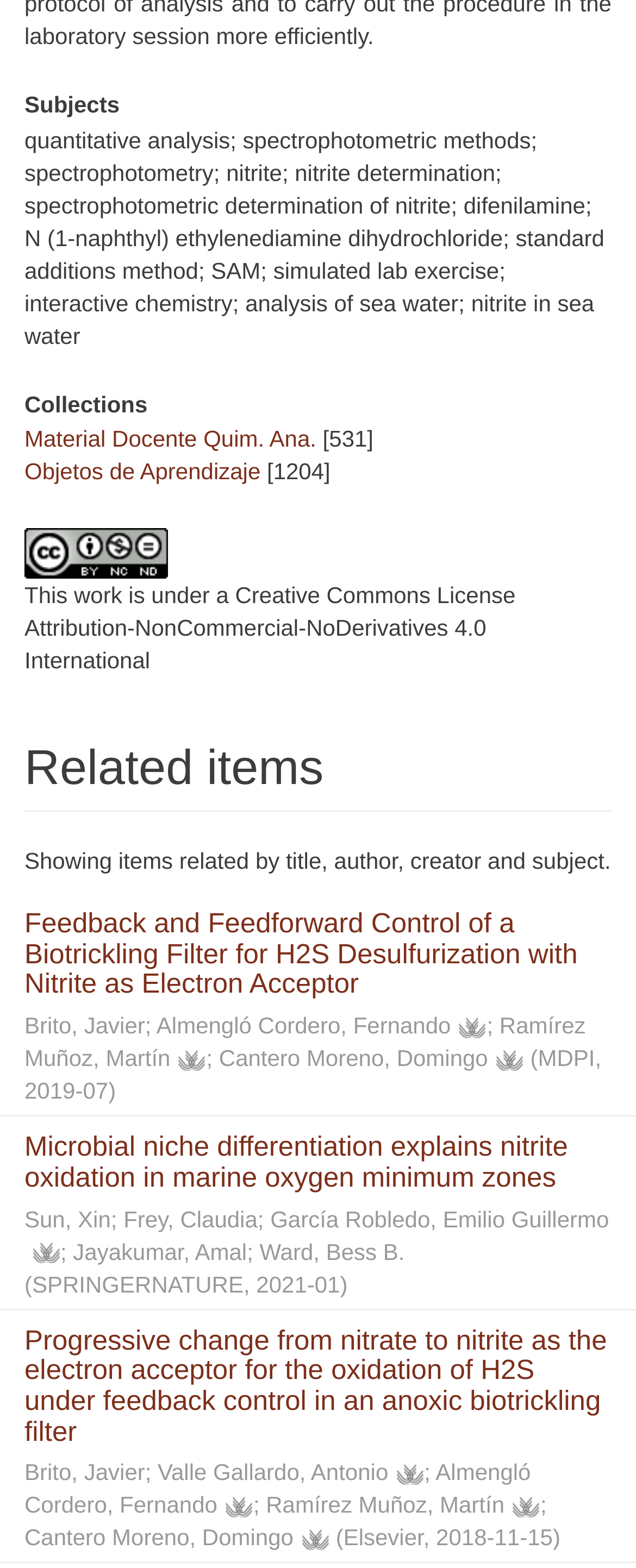Identify the bounding box coordinates of the element that should be clicked to fulfill this task: "click on 'Material Docente Quim. Ana.' link". The coordinates should be provided as four float numbers between 0 and 1, i.e., [left, top, right, bottom].

[0.038, 0.271, 0.497, 0.288]